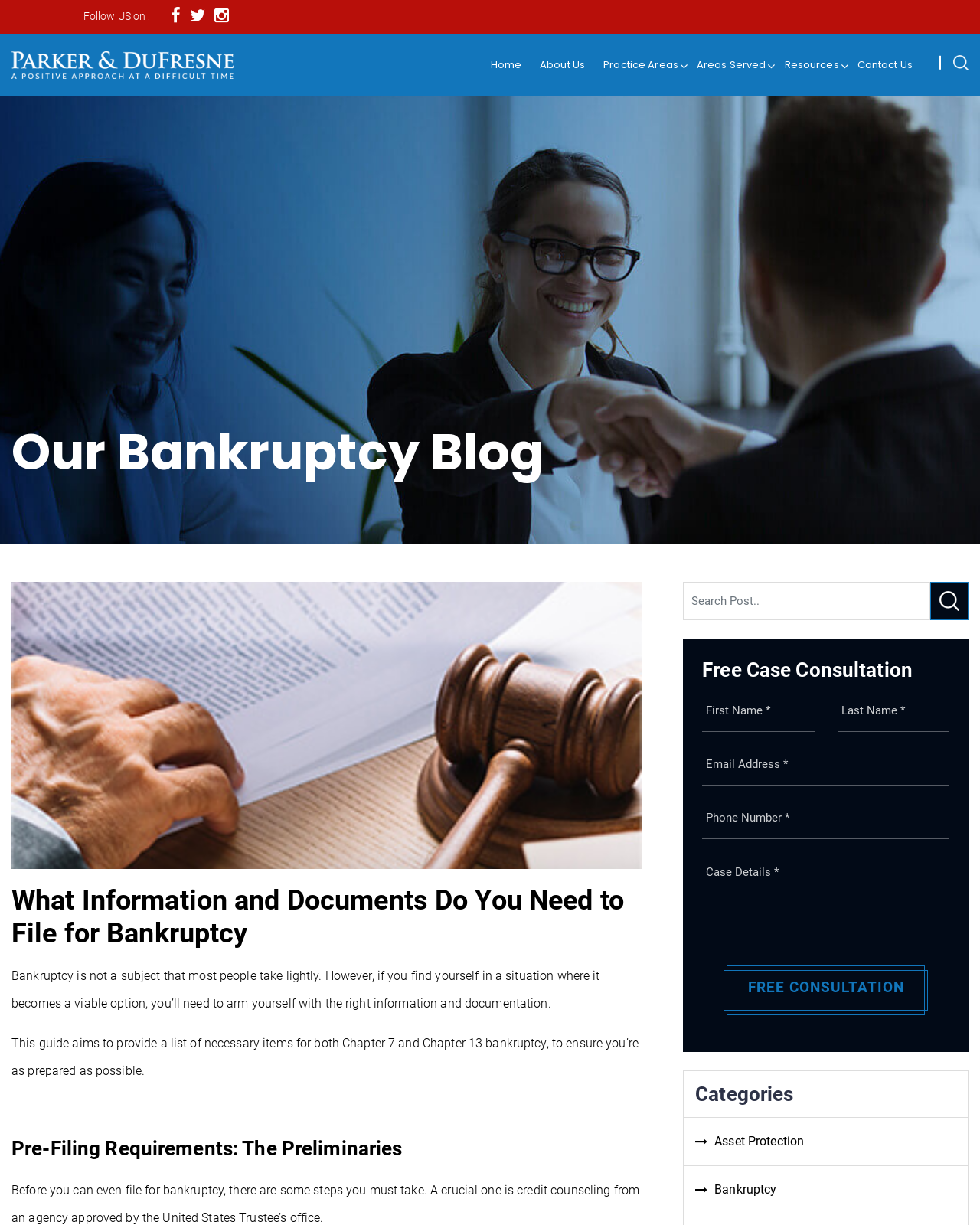Can you find the bounding box coordinates of the area I should click to execute the following instruction: "Search for bankruptcy information"?

[0.095, 0.0, 0.905, 0.034]